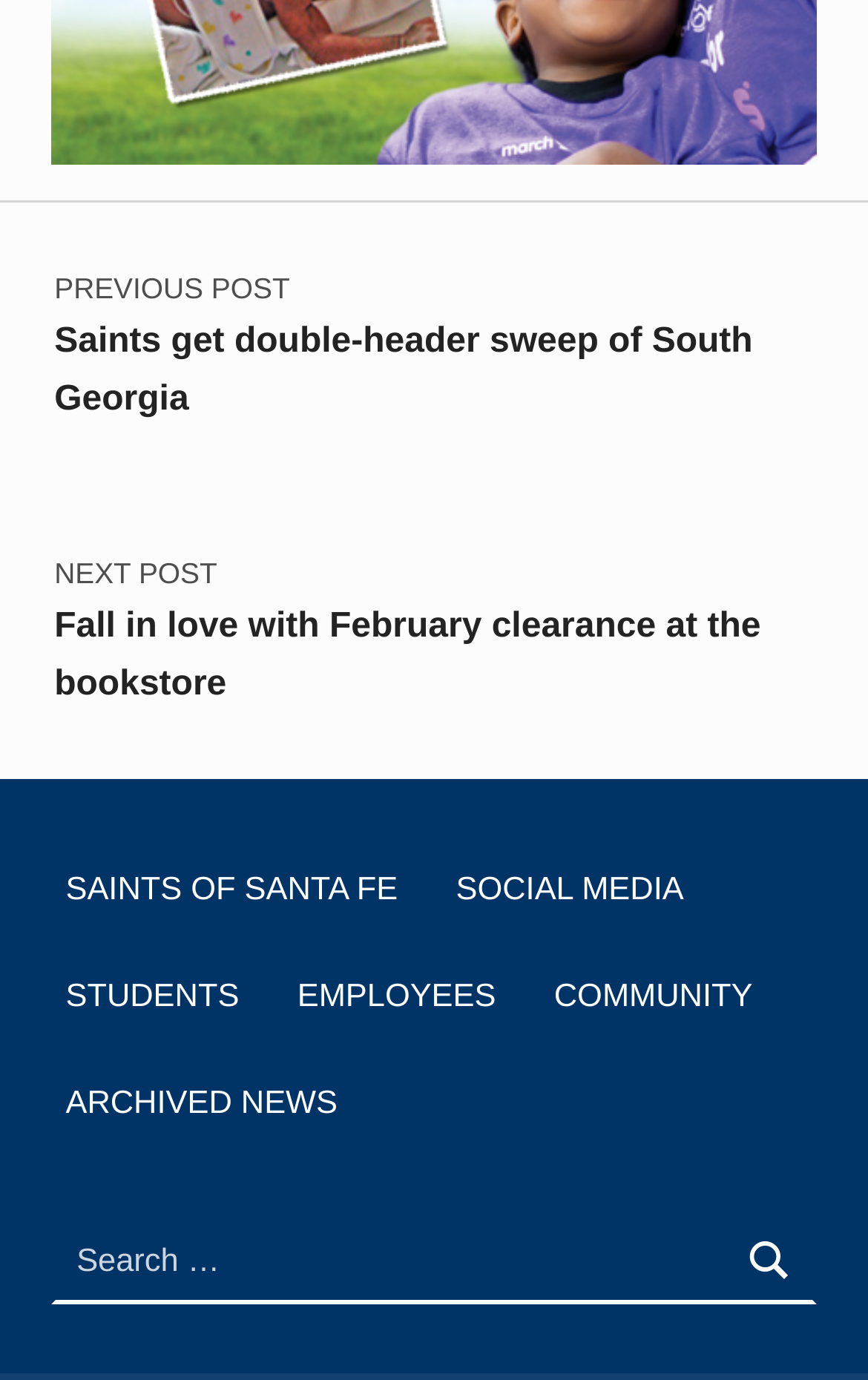Extract the bounding box coordinates for the UI element described by the text: "Saints of Santa Fe". The coordinates should be in the form of [left, top, right, bottom] with values between 0 and 1.

[0.06, 0.612, 0.474, 0.673]